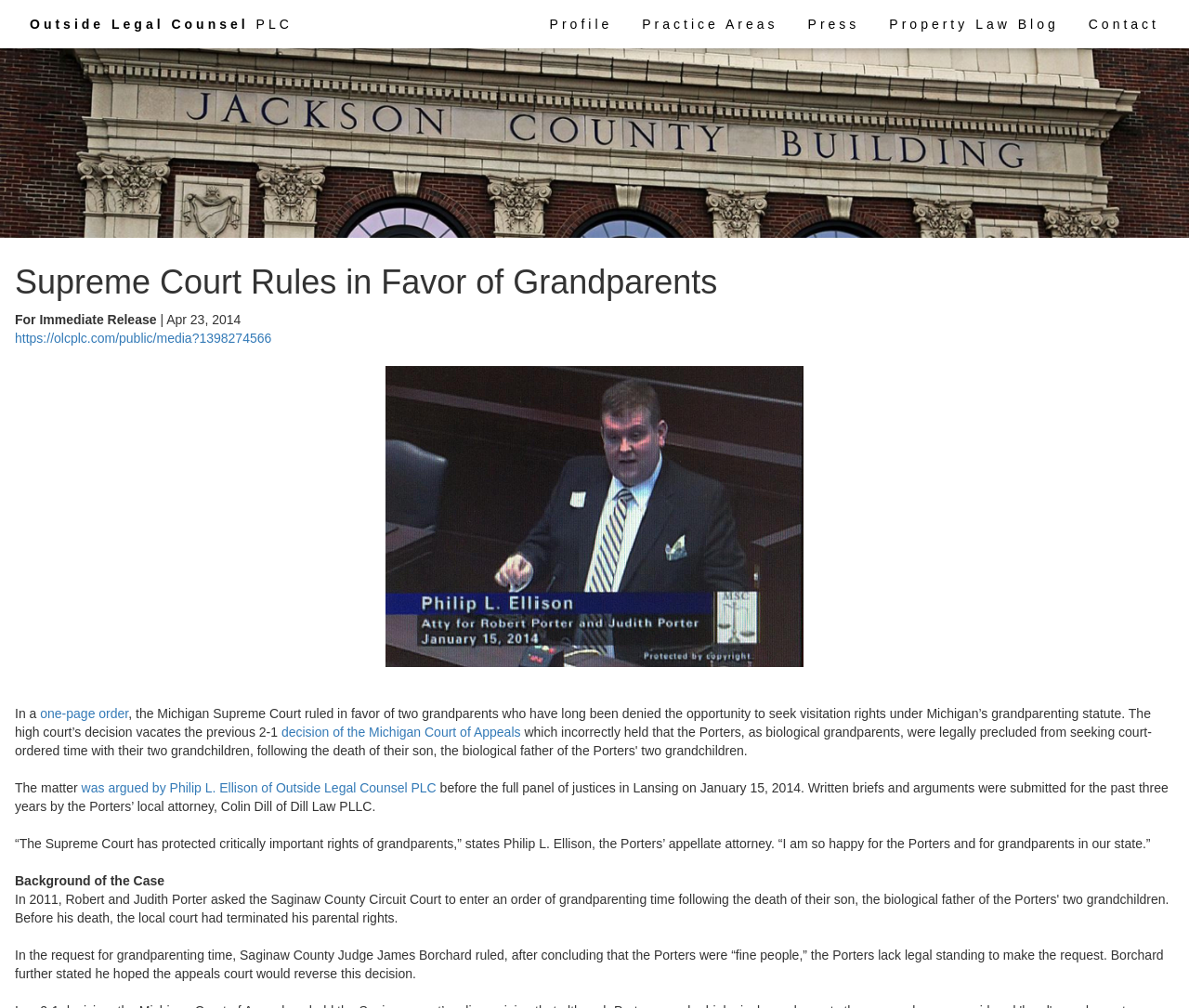Who argued the case before the Michigan Supreme Court?
Analyze the image and provide a thorough answer to the question.

I found the answer by reading the text in the middle of the page, where I saw a sentence mentioning that the case was argued by Philip L. Ellison of Outside Legal Counsel PLC. This suggests that Philip L. Ellison was the one who argued the case before the Michigan Supreme Court.